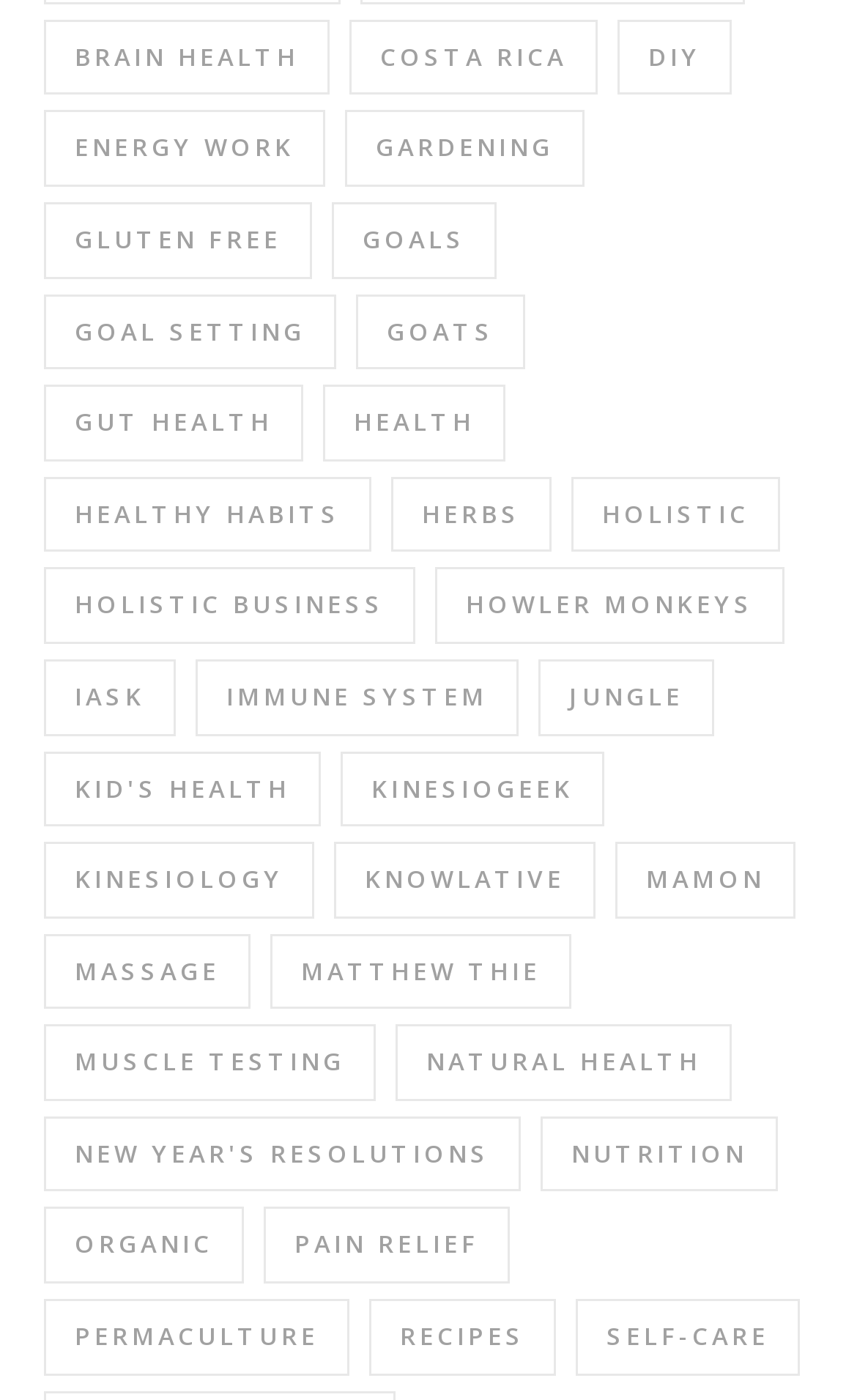Specify the bounding box coordinates of the area to click in order to follow the given instruction: "Click on brain health."

[0.051, 0.014, 0.385, 0.068]